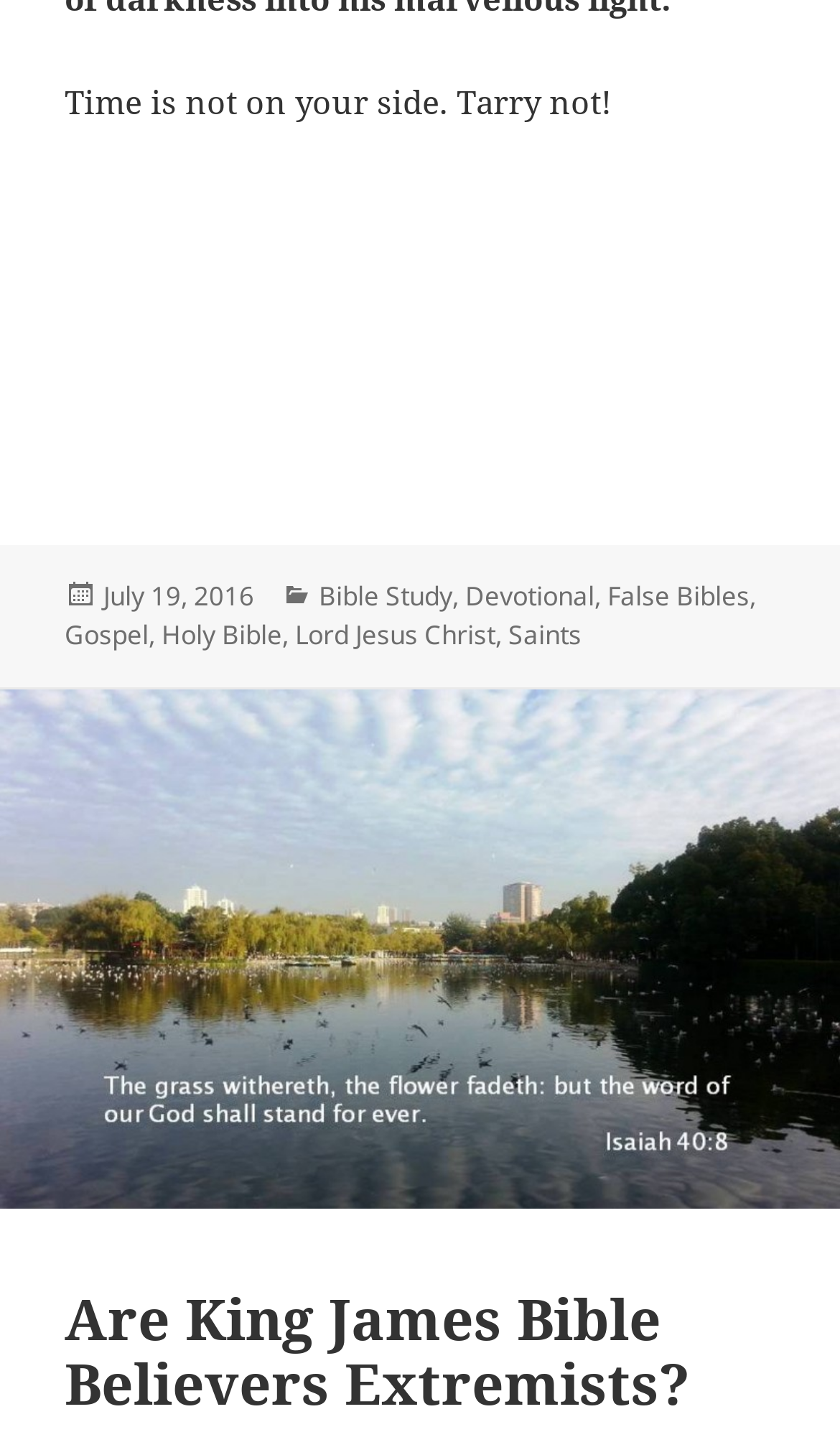Provide a brief response to the question below using one word or phrase:
Is the link 'Are King James Bible Believers Extremists?' hidden?

Yes